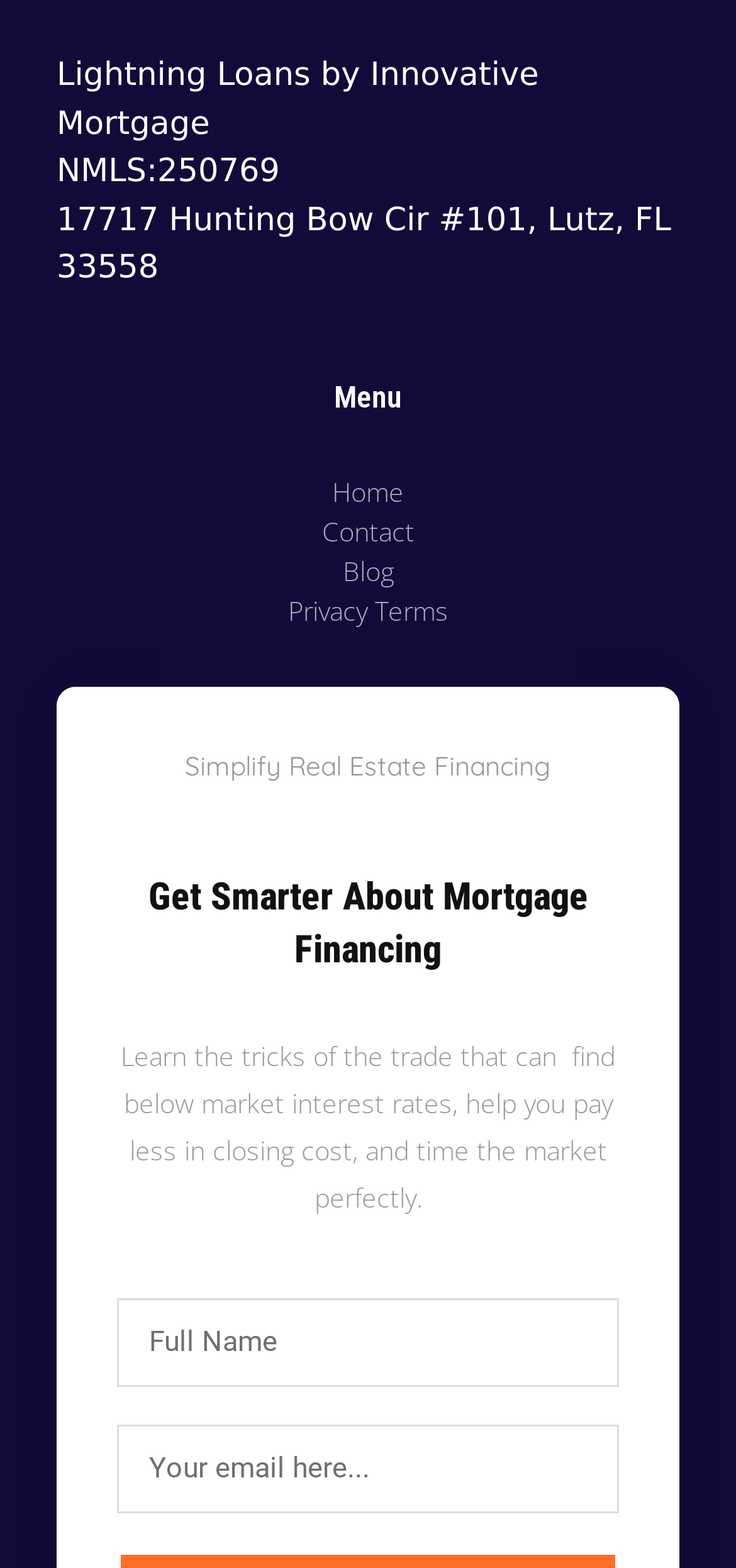What is the purpose of the webpage?
Use the screenshot to answer the question with a single word or phrase.

Simplify Real Estate Financing